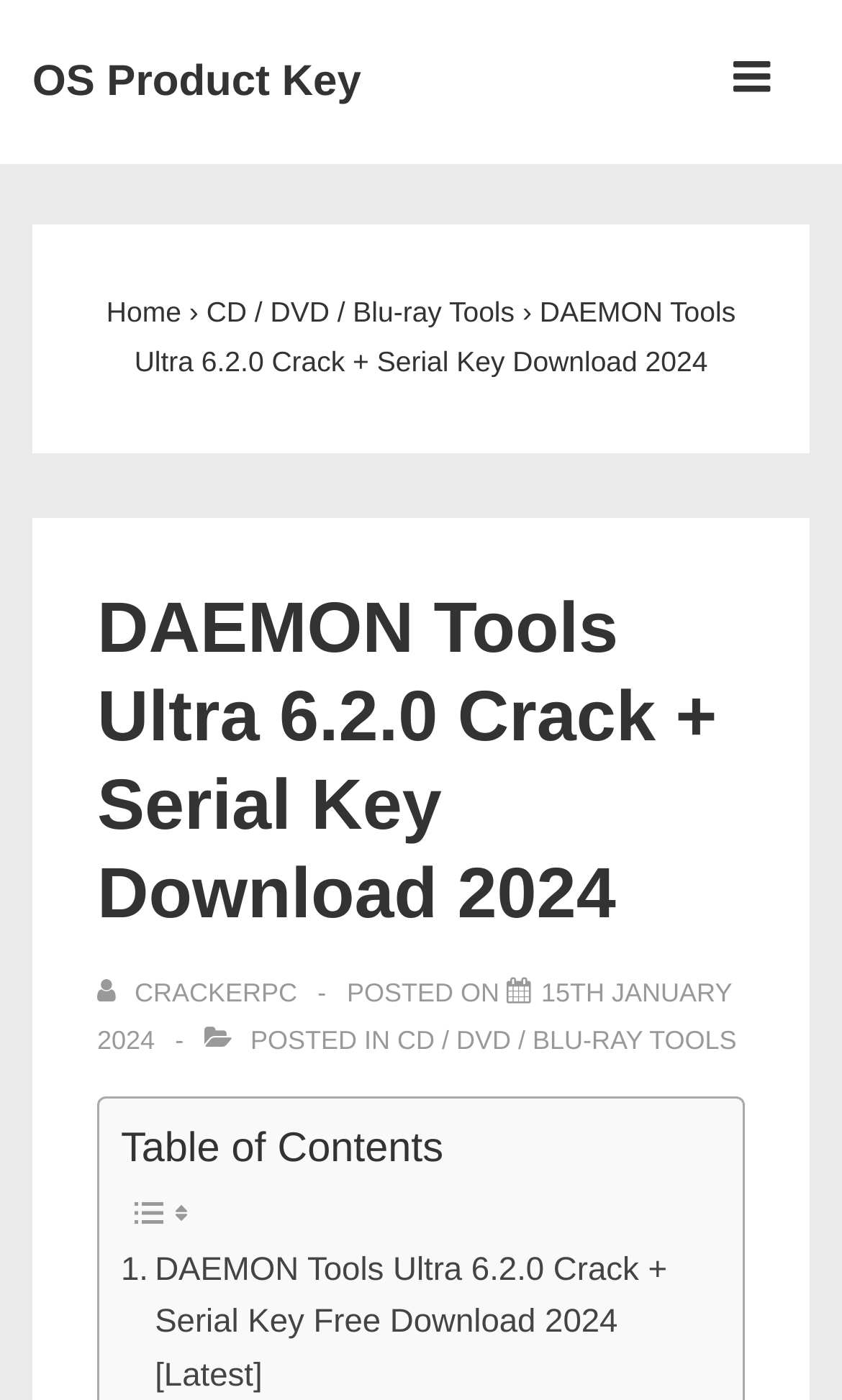Please provide a brief answer to the following inquiry using a single word or phrase:
What is the date of the post?

15th January 2024